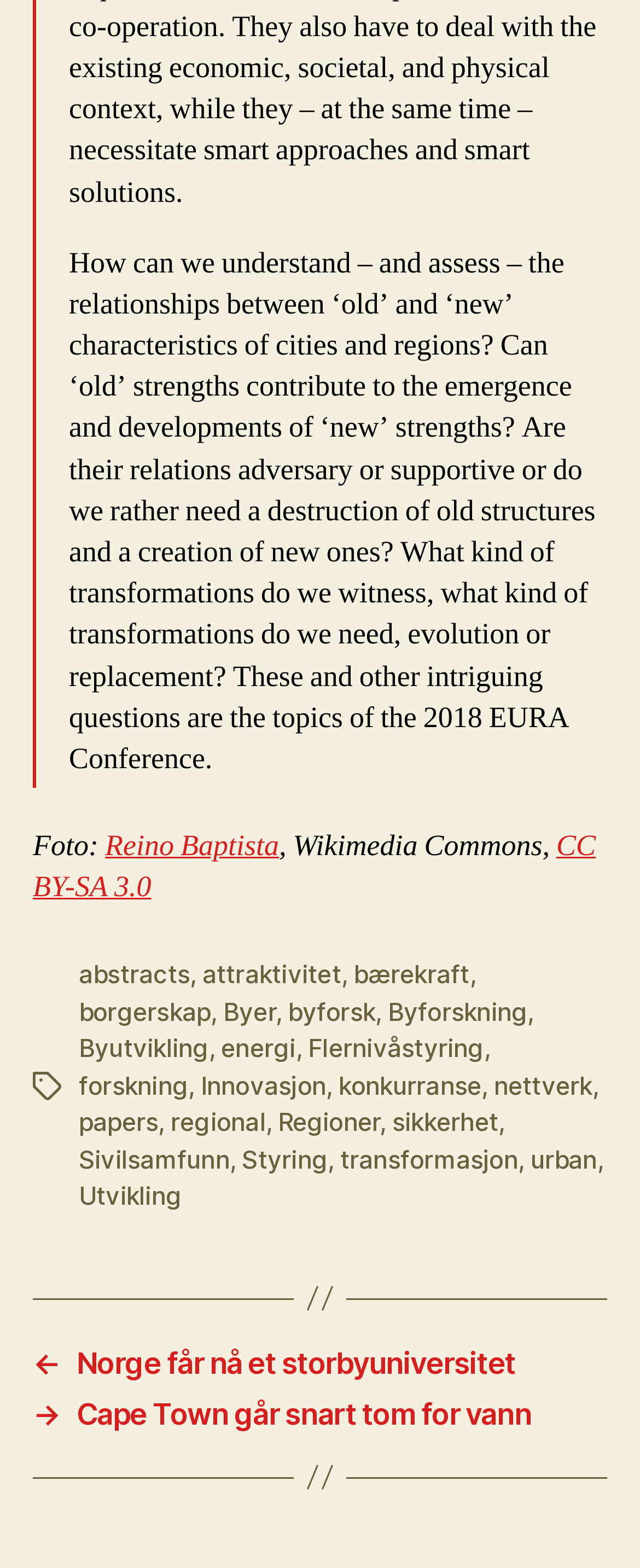How many links are under the navigation menu item?
Refer to the image and respond with a one-word or short-phrase answer.

2